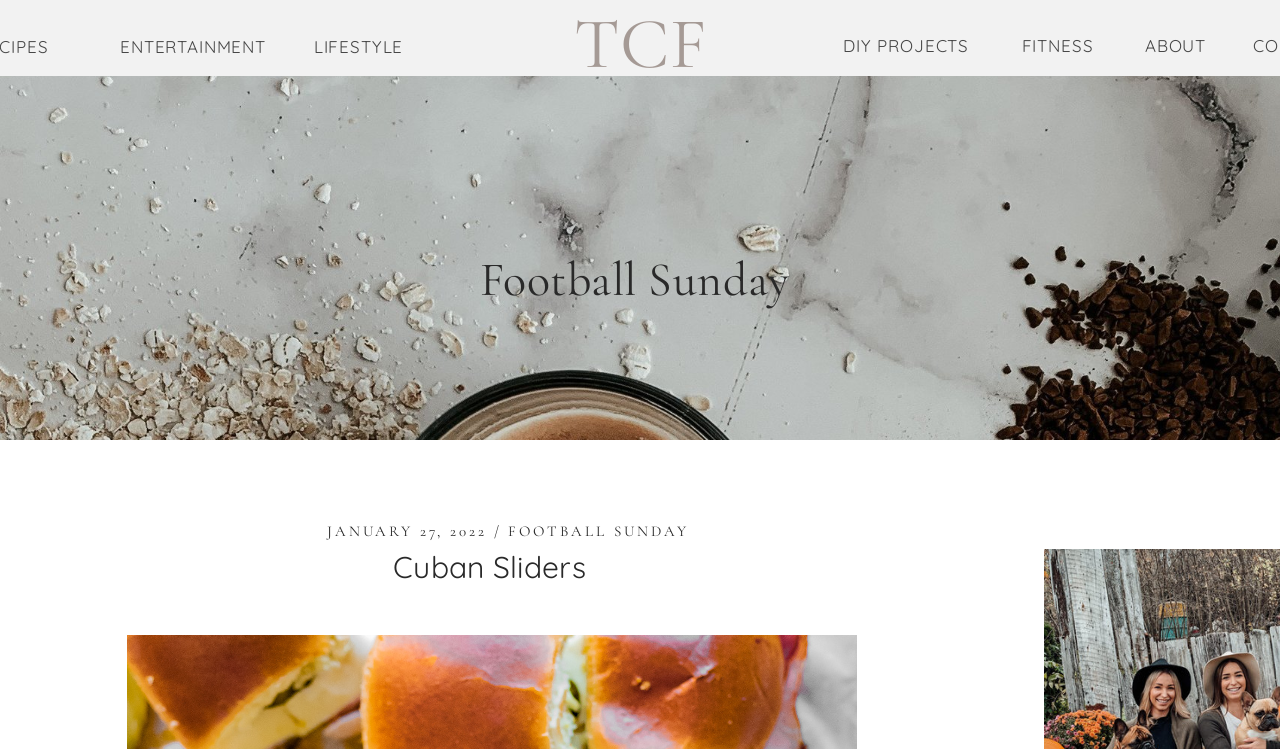Locate the bounding box coordinates of the element's region that should be clicked to carry out the following instruction: "go to ABOUT". The coordinates need to be four float numbers between 0 and 1, i.e., [left, top, right, bottom].

[0.888, 0.041, 0.948, 0.089]